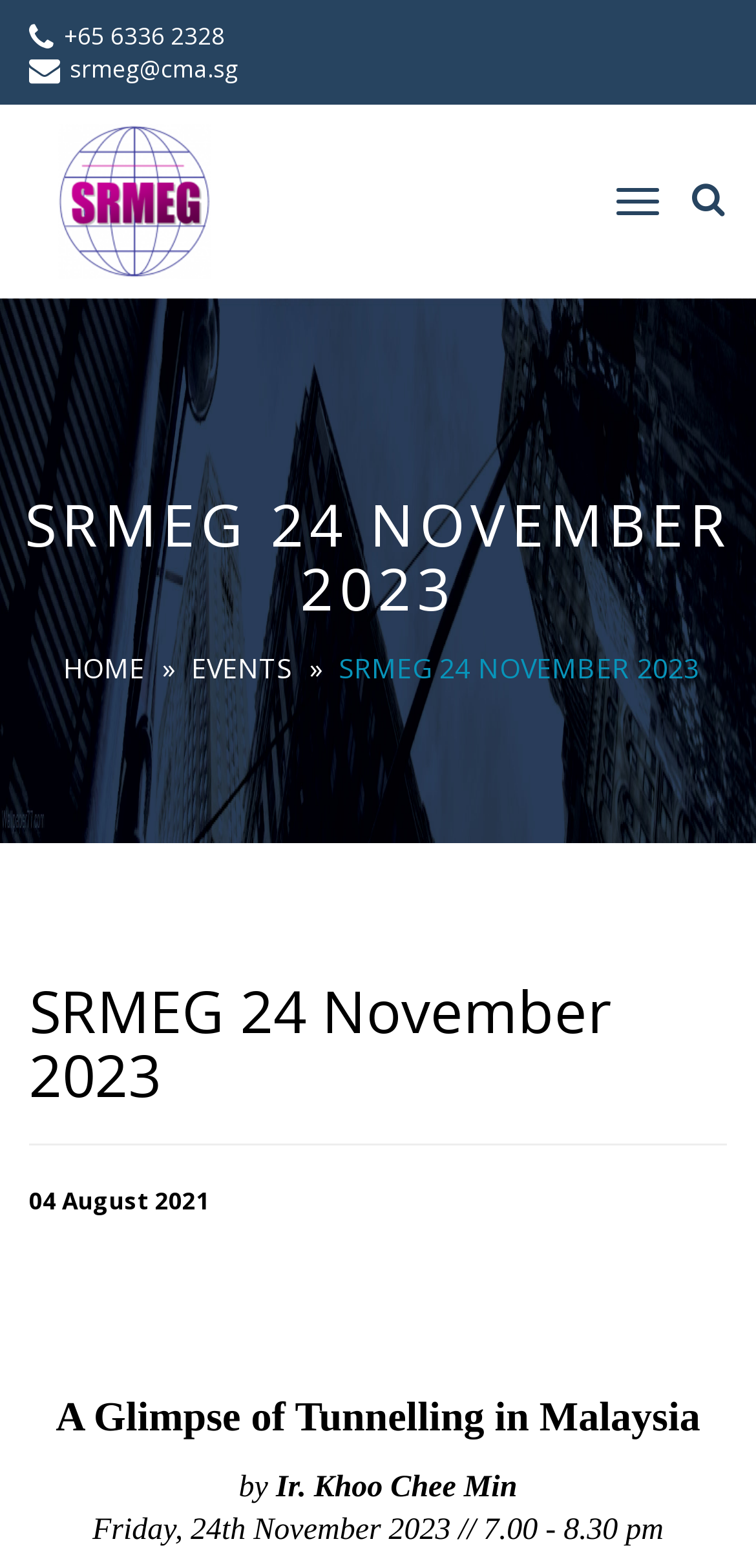What is the time of the event?
Provide a one-word or short-phrase answer based on the image.

7.00 - 8.30 pm